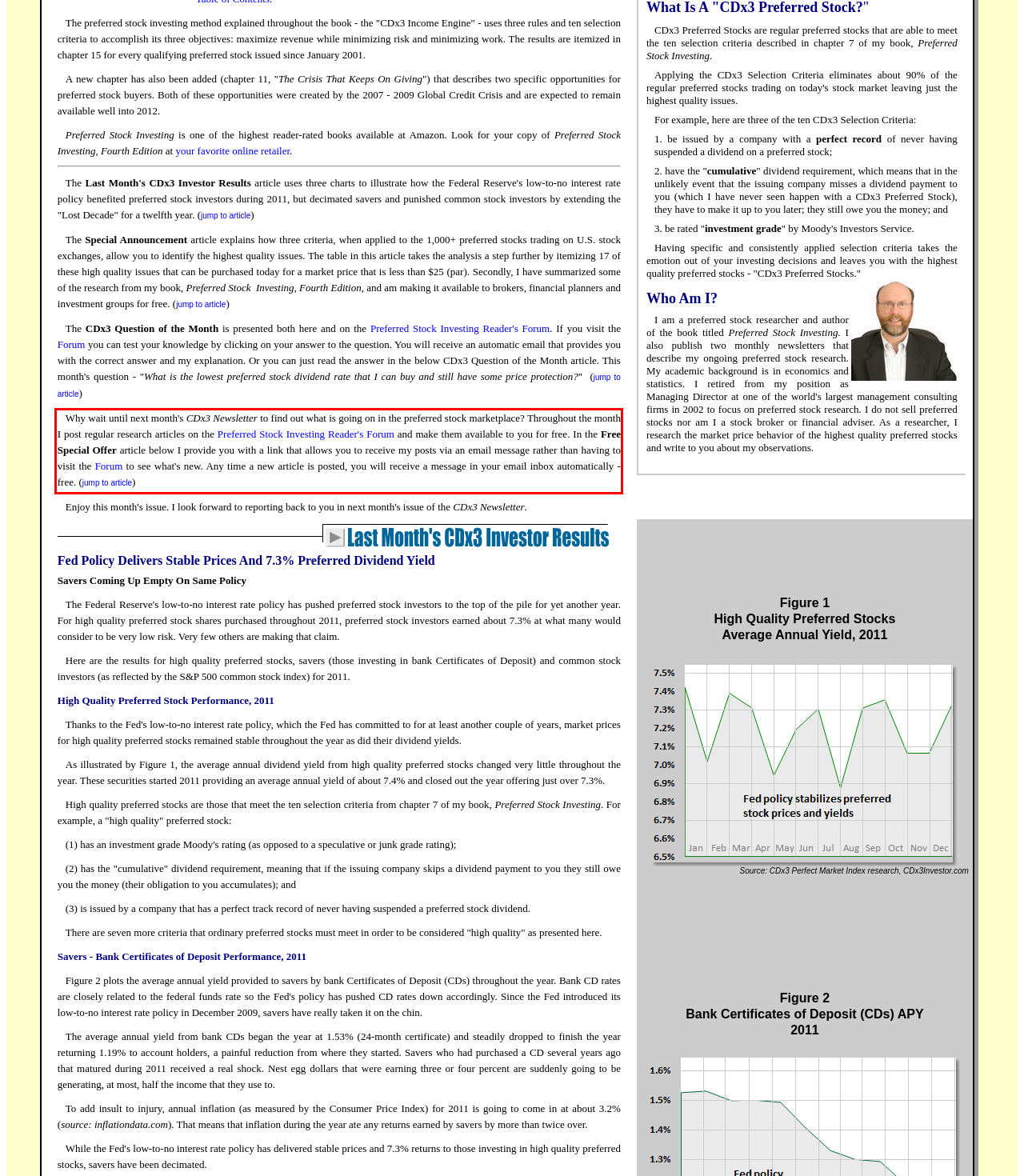You are provided with a webpage screenshot that includes a red rectangle bounding box. Extract the text content from within the bounding box using OCR.

Why wait until next month's CDx3 Newsletter to find out what is going on in the preferred stock marketplace? Throughout the month I post regular research articles on the Preferred Stock Investing Reader's Forum and make them available to you for free. In the Free Special Offer article below I provide you with a link that allows you to receive my posts via an email message rather than having to visit the Forum to see what's new. Any time a new article is posted, you will receive a message in your email inbox automatically - free. (jump to article)